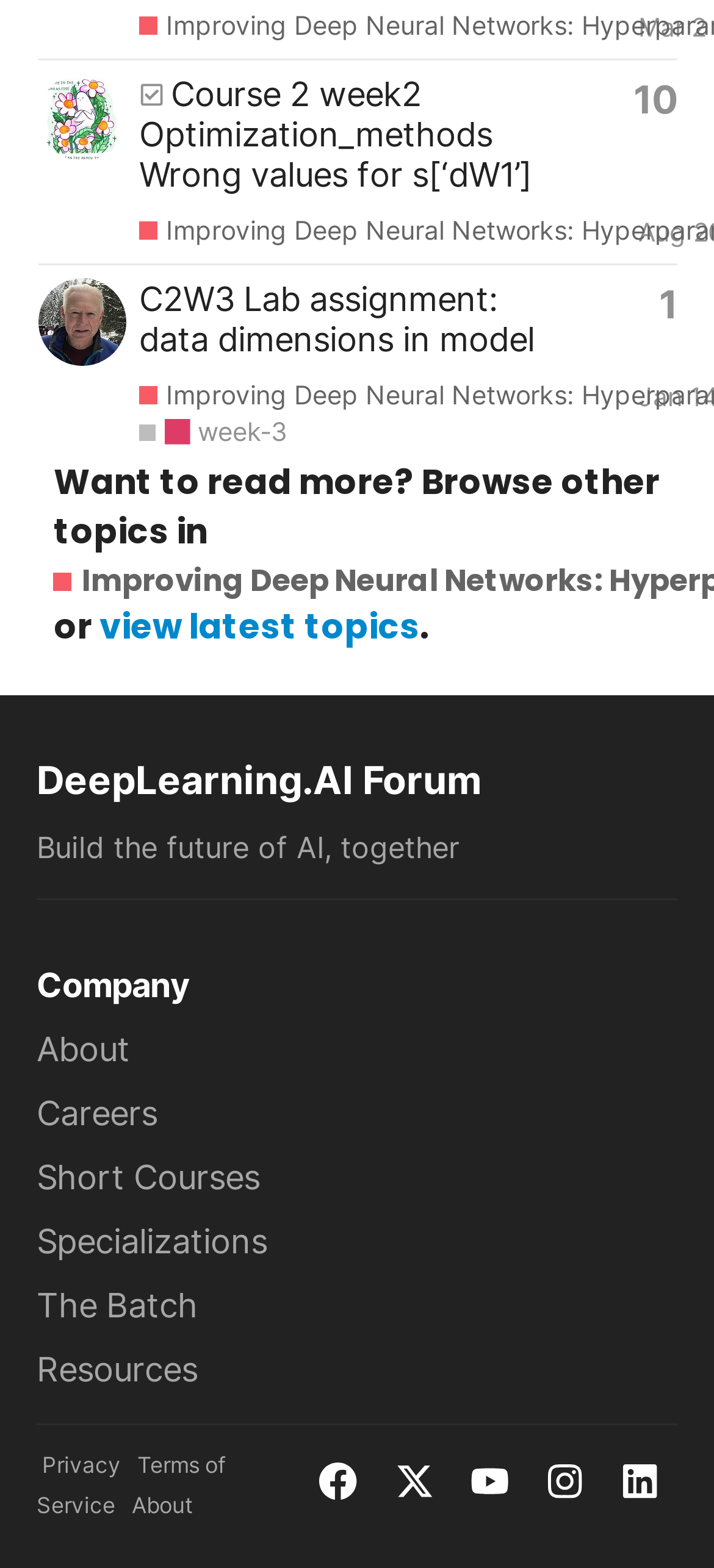How many links are there in the footer section?
Using the visual information from the image, give a one-word or short-phrase answer.

9